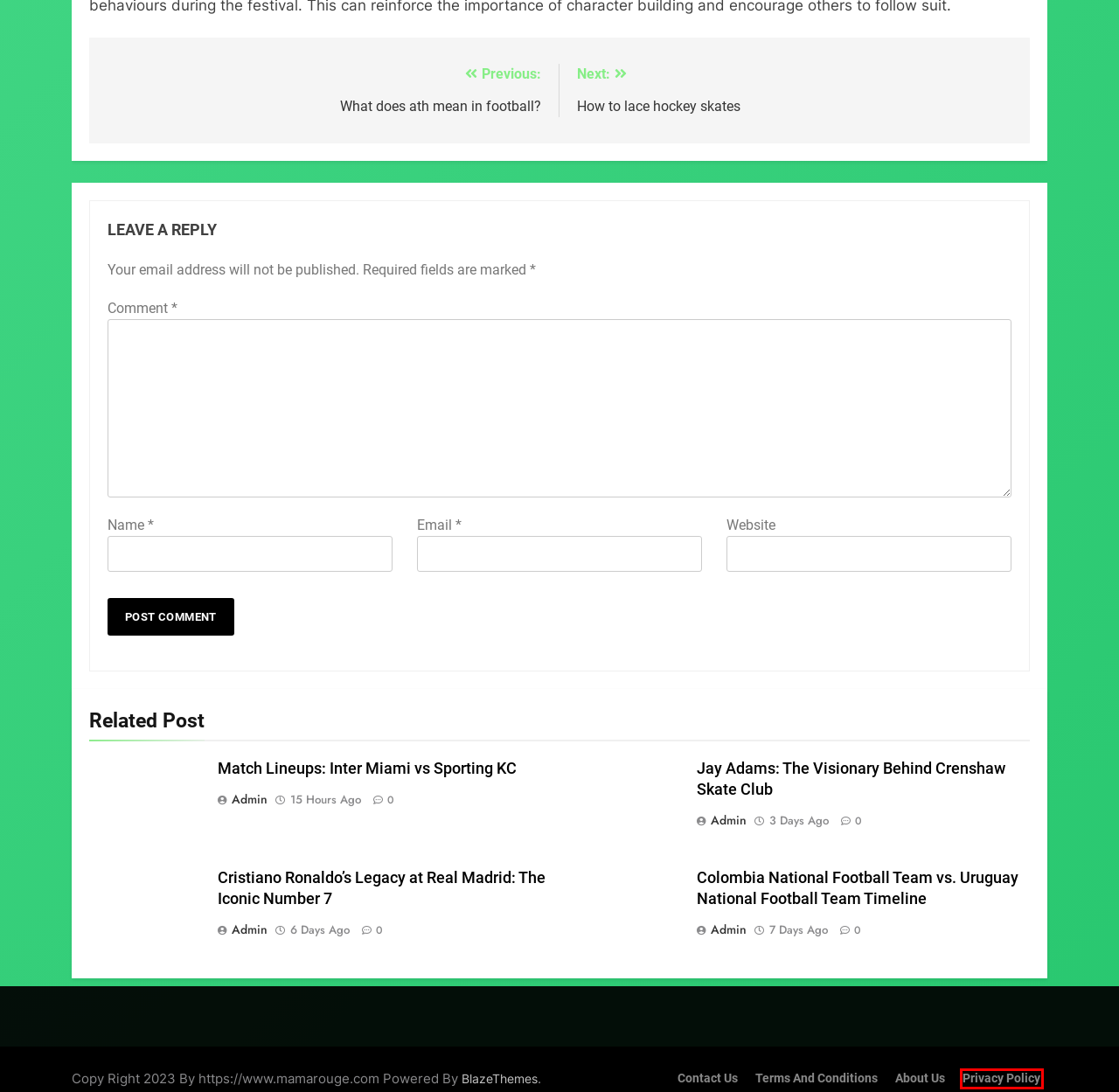With the provided screenshot showing a webpage and a red bounding box, determine which webpage description best fits the new page that appears after clicking the element inside the red box. Here are the options:
A. About Us - SPORTS MANAGEMENT
B. Cristiano Ronaldo's Legacy at Real Madrid: The Iconic Number 7 - SPORTS MANAGEMENT
C. Is Wrestling a Martial Art? - SPORTS MANAGEMENT
D. Privacy Policy - SPORTS MANAGEMENT
E. Terms and Conditions - SPORTS MANAGEMENT
F. What does ath mean in football?
G. Free & Premium Clean Design WordPress Themes - Blaze Themes
H. How to lace hockey skates

D